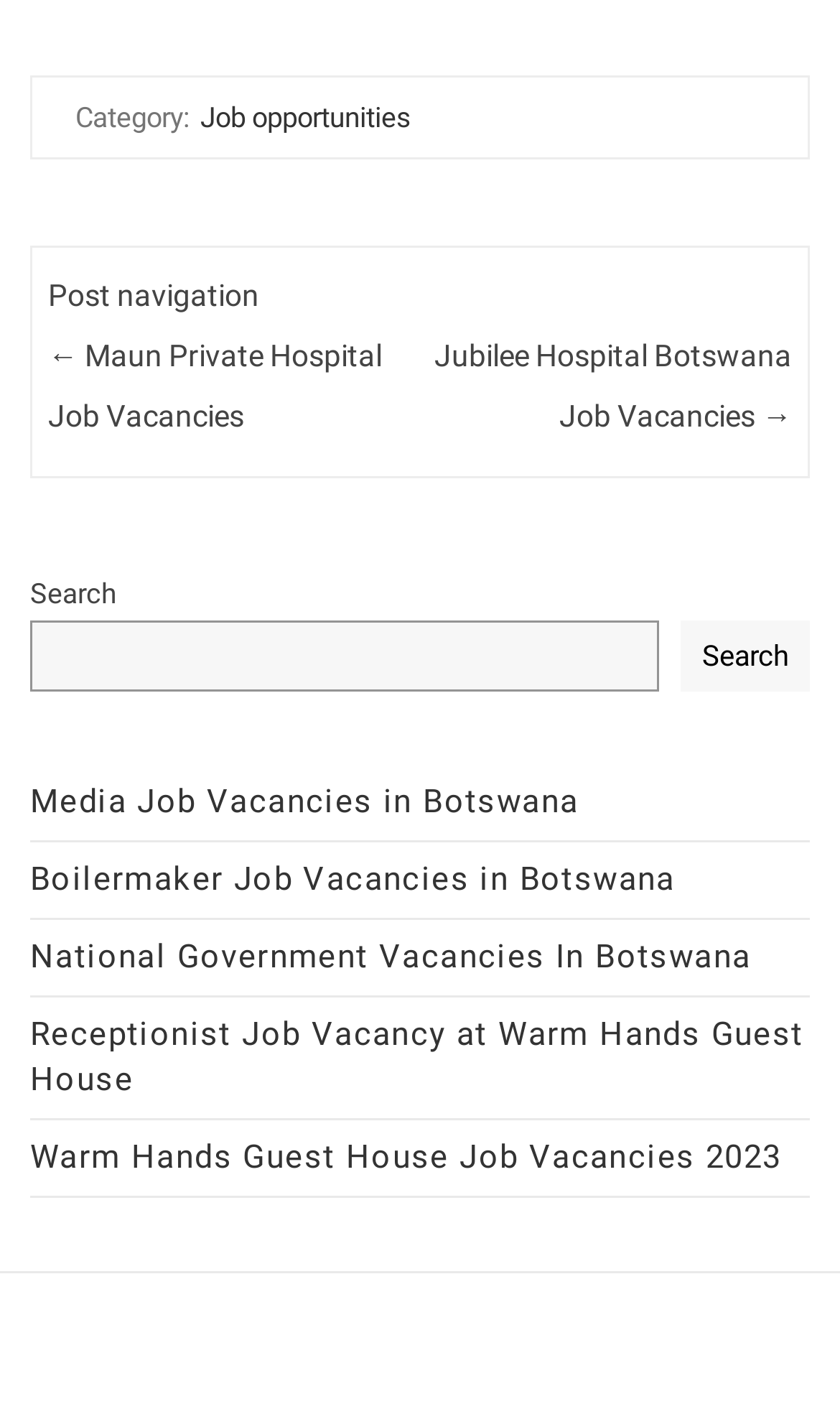What is the position of the search box on the webpage?
Using the screenshot, give a one-word or short phrase answer.

Middle